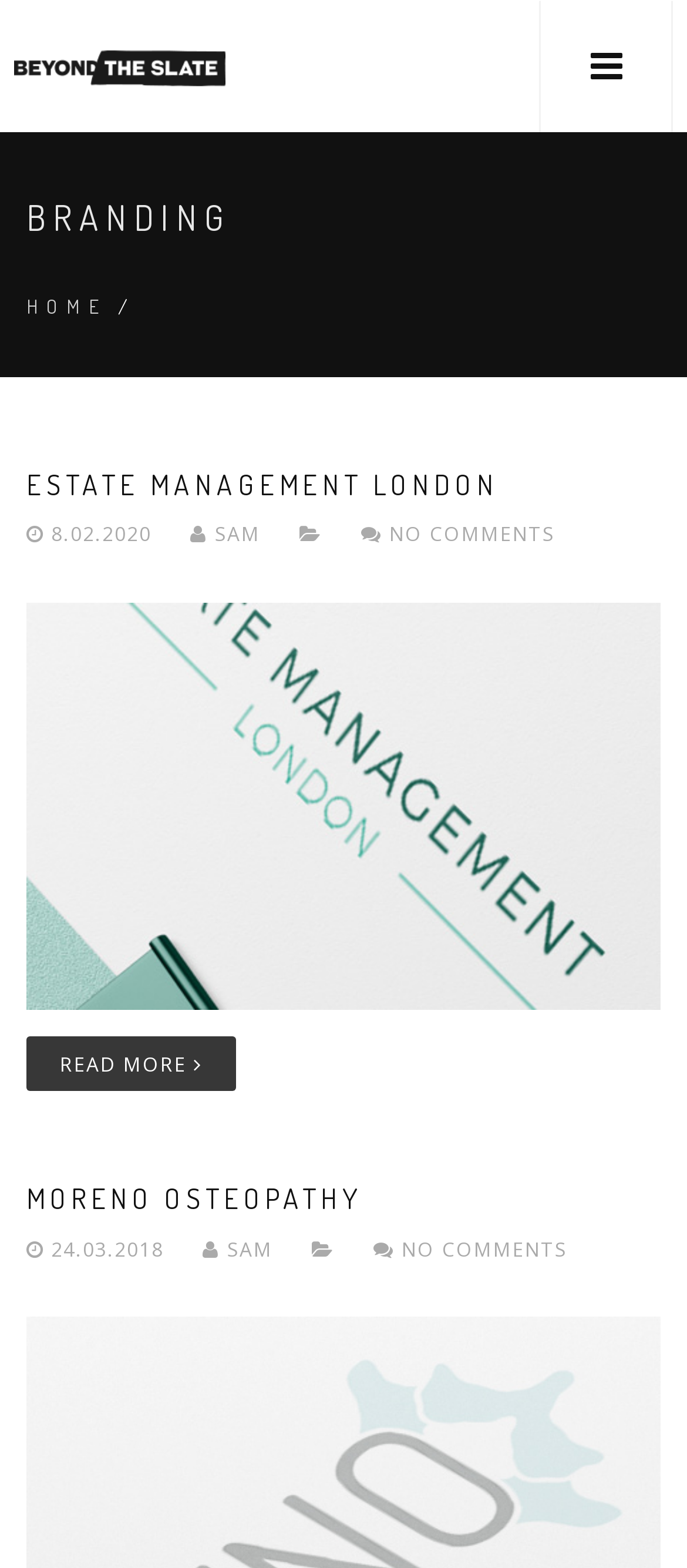Find and provide the bounding box coordinates for the UI element described with: "Estate Management London".

[0.038, 0.297, 0.725, 0.32]